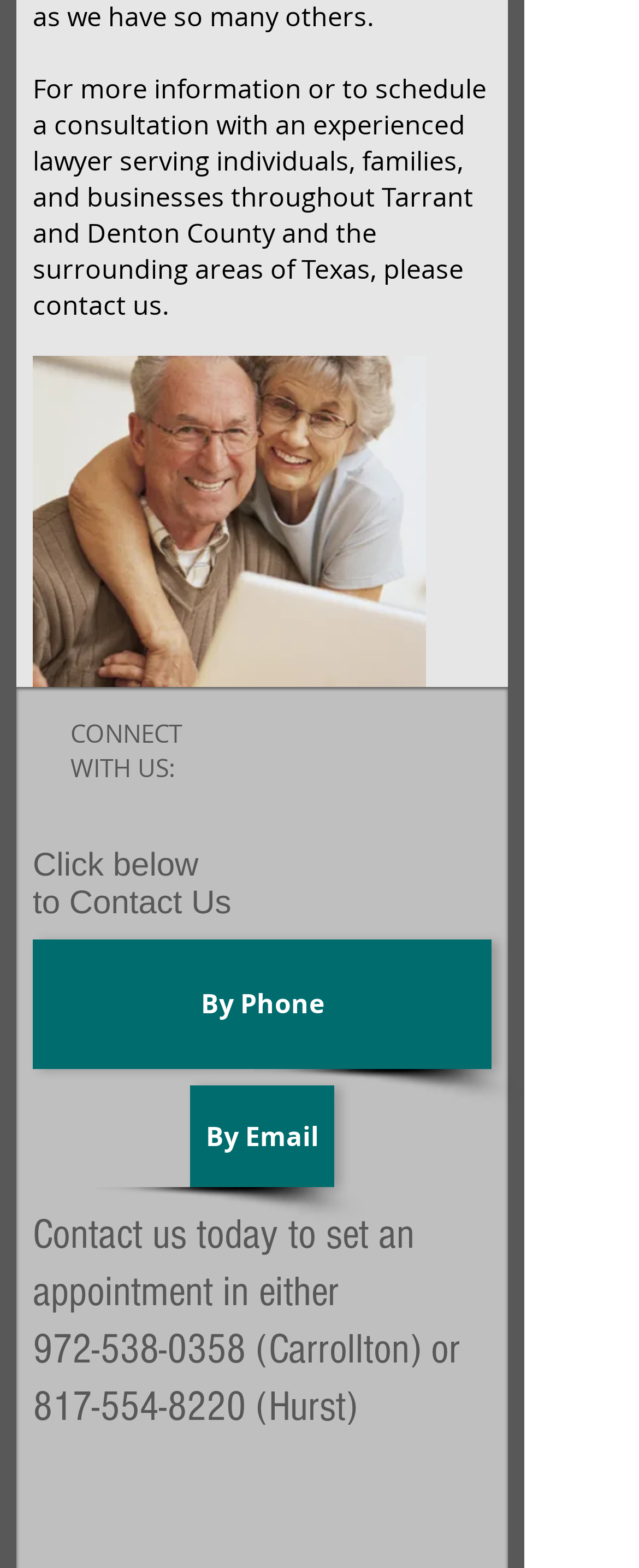What are the two ways to contact the lawyer?
Using the picture, provide a one-word or short phrase answer.

By Phone and By Email